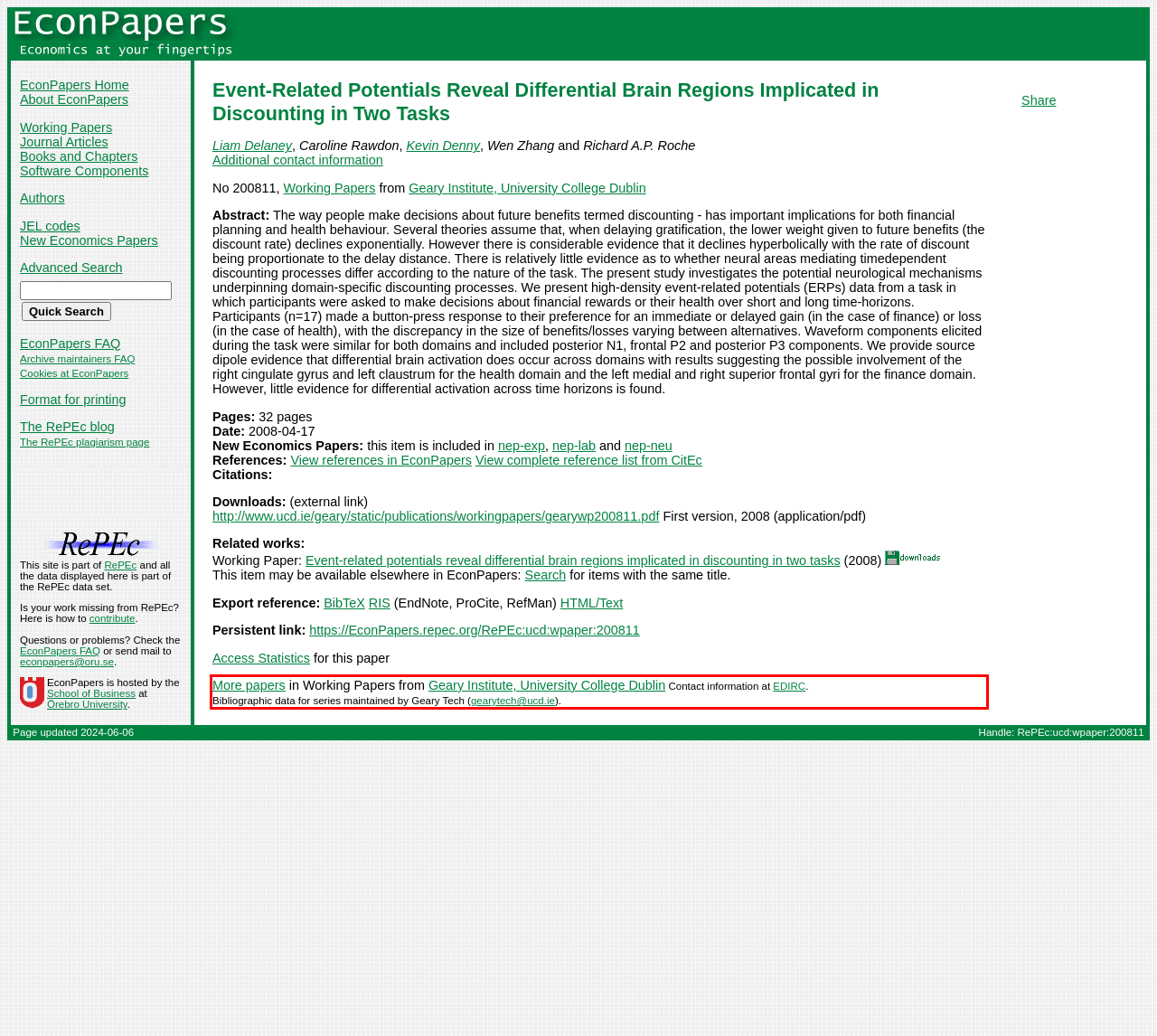Analyze the screenshot of the webpage and extract the text from the UI element that is inside the red bounding box.

More papers in Working Papers from Geary Institute, University College Dublin Contact information at EDIRC. Bibliographic data for series maintained by Geary Tech (gearytech@ucd.ie).